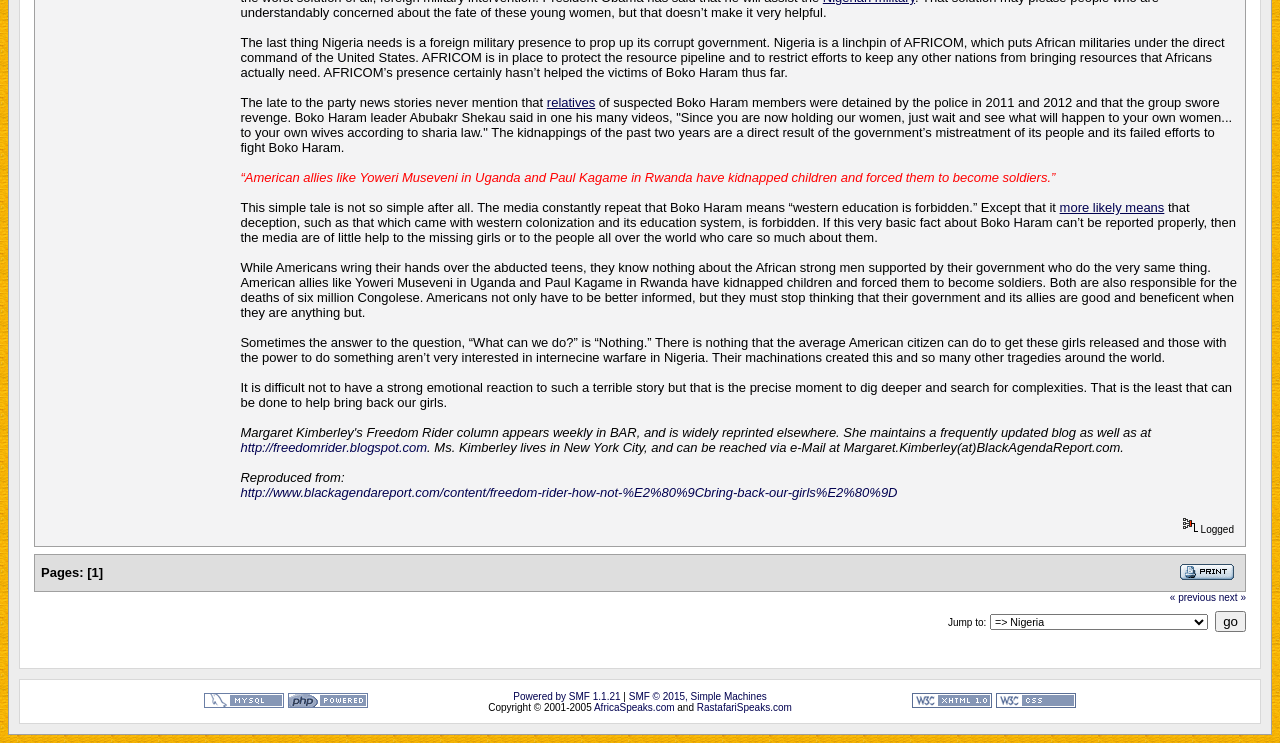What is the theme of the website?
Look at the image and provide a short answer using one word or a phrase.

African issues and politics